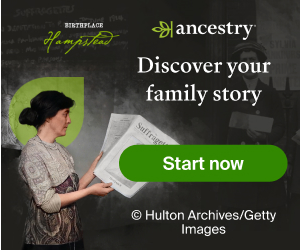What is the purpose of the call to action 'Start now'?
Based on the image, give a one-word or short phrase answer.

encouraging immediate engagement